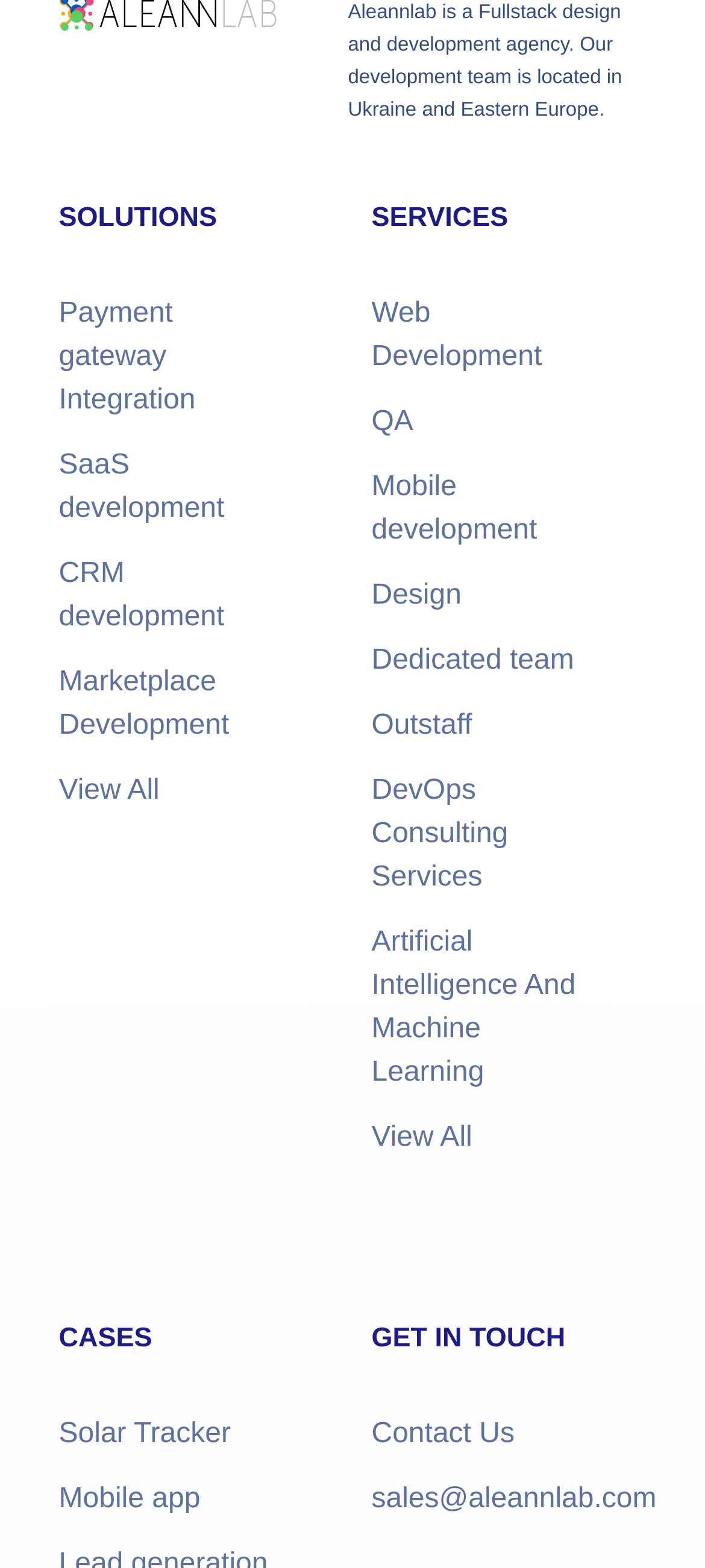What is the email address to get in touch?
Using the picture, provide a one-word or short phrase answer.

sales@aleannlab.com